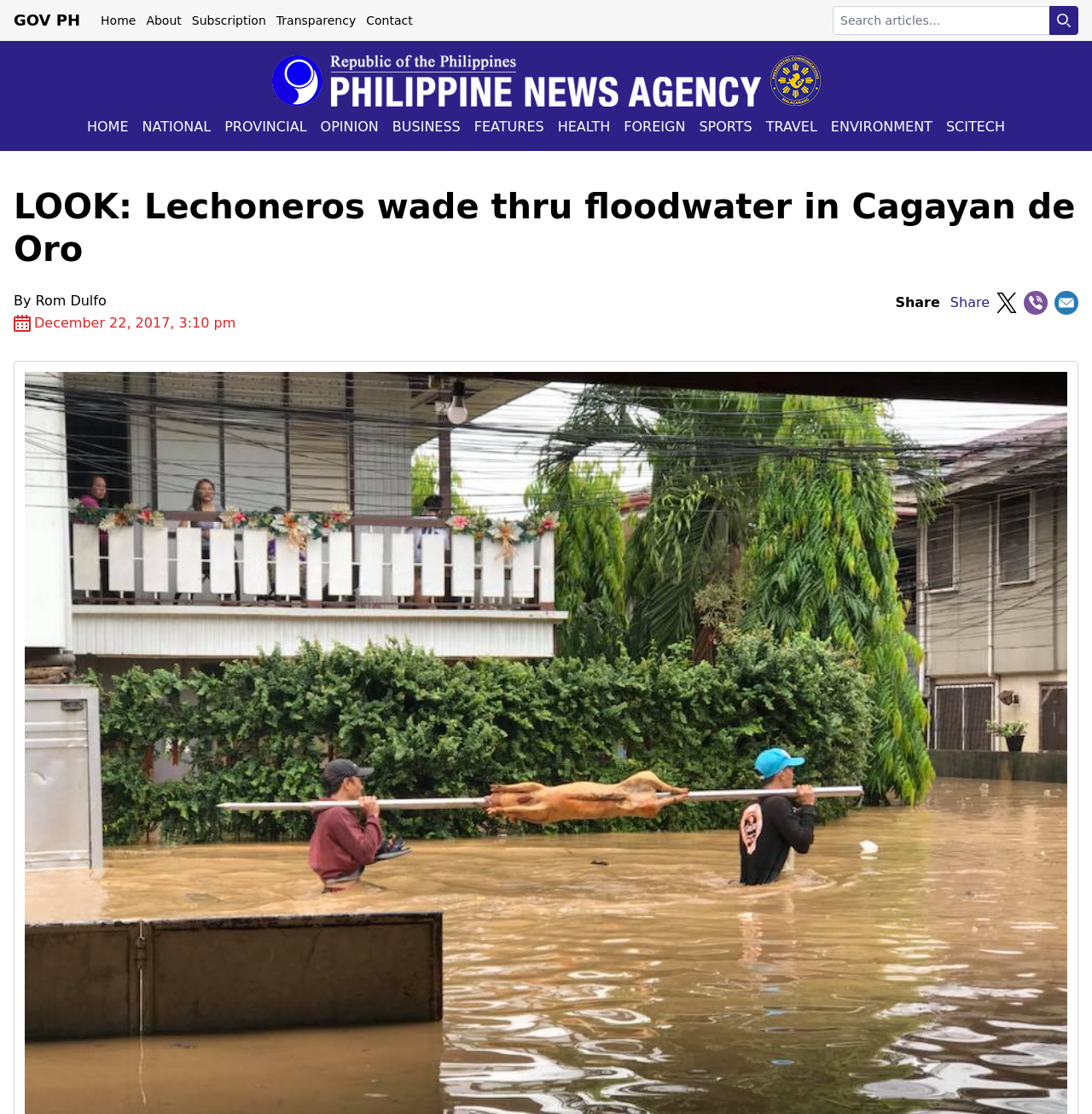Extract the primary heading text from the webpage.

LOOK: Lechoneros wade thru floodwater in Cagayan de Oro